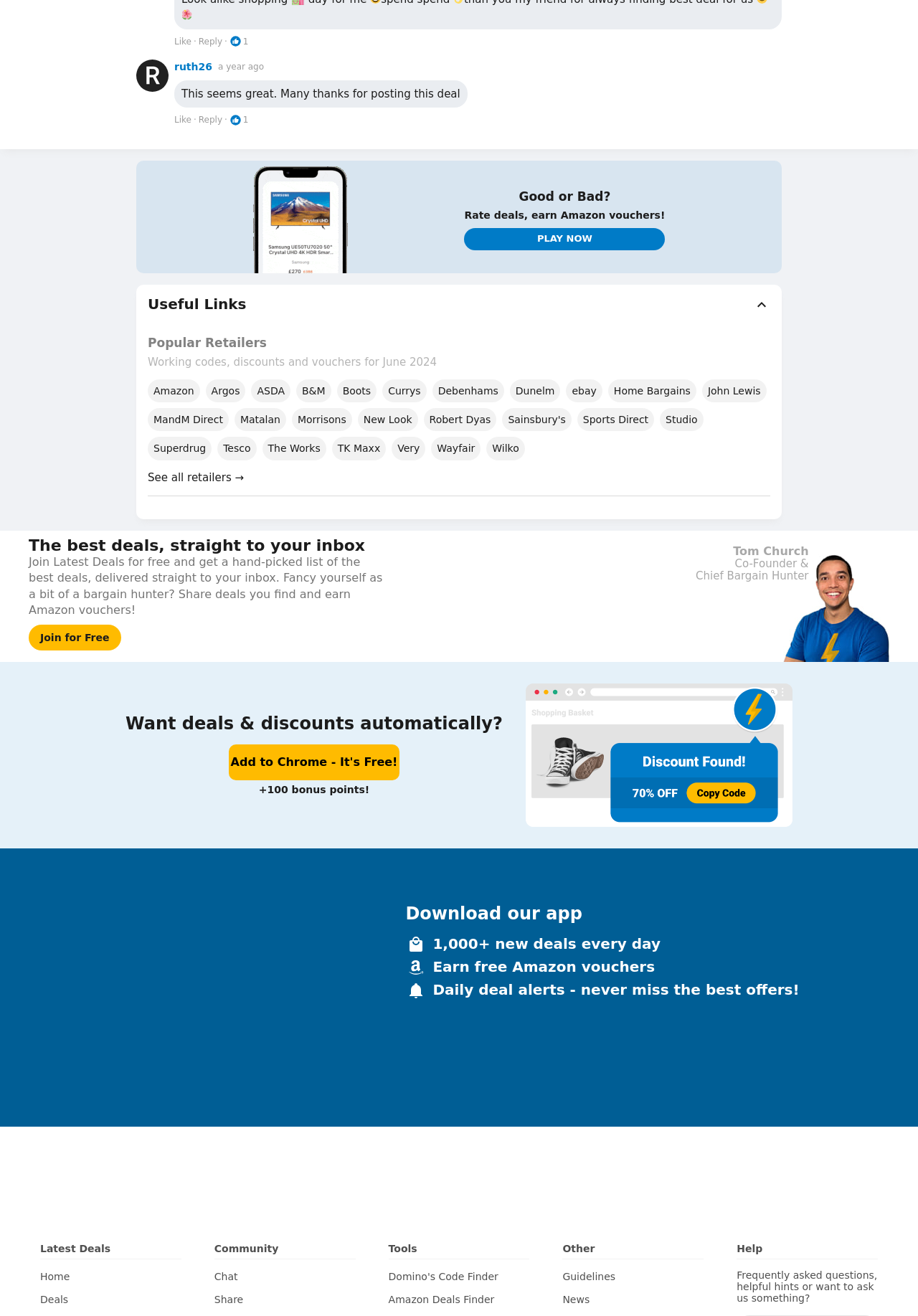What is the name of the browser extension mentioned on the webpage?
Refer to the image and provide a concise answer in one word or phrase.

Latest Deals Browser Extension